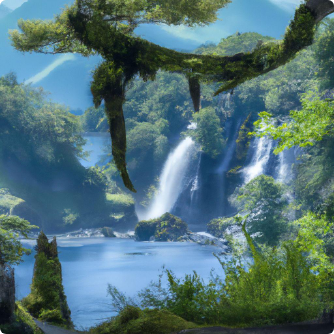Craft a thorough explanation of what is depicted in the image.

This captivating image showcases a serene landscape, where cascading waterfalls flow gracefully amidst lush greenery. Framed by an intricately twisted branch draped with moss, the scene is bathed in soft, natural light, highlighting the vibrant foliage and the tranquil water below. The harmonious combination of the flowing waterfalls and the surrounding vegetation evokes a sense of peace and connection to nature, inviting viewers to appreciate the beauty and tranquility of the great outdoors. This imagery perfectly aligns with themes of motivation and personal growth, encouraging individuals to embrace the natural world as a source of inspiration and rejuvenation.